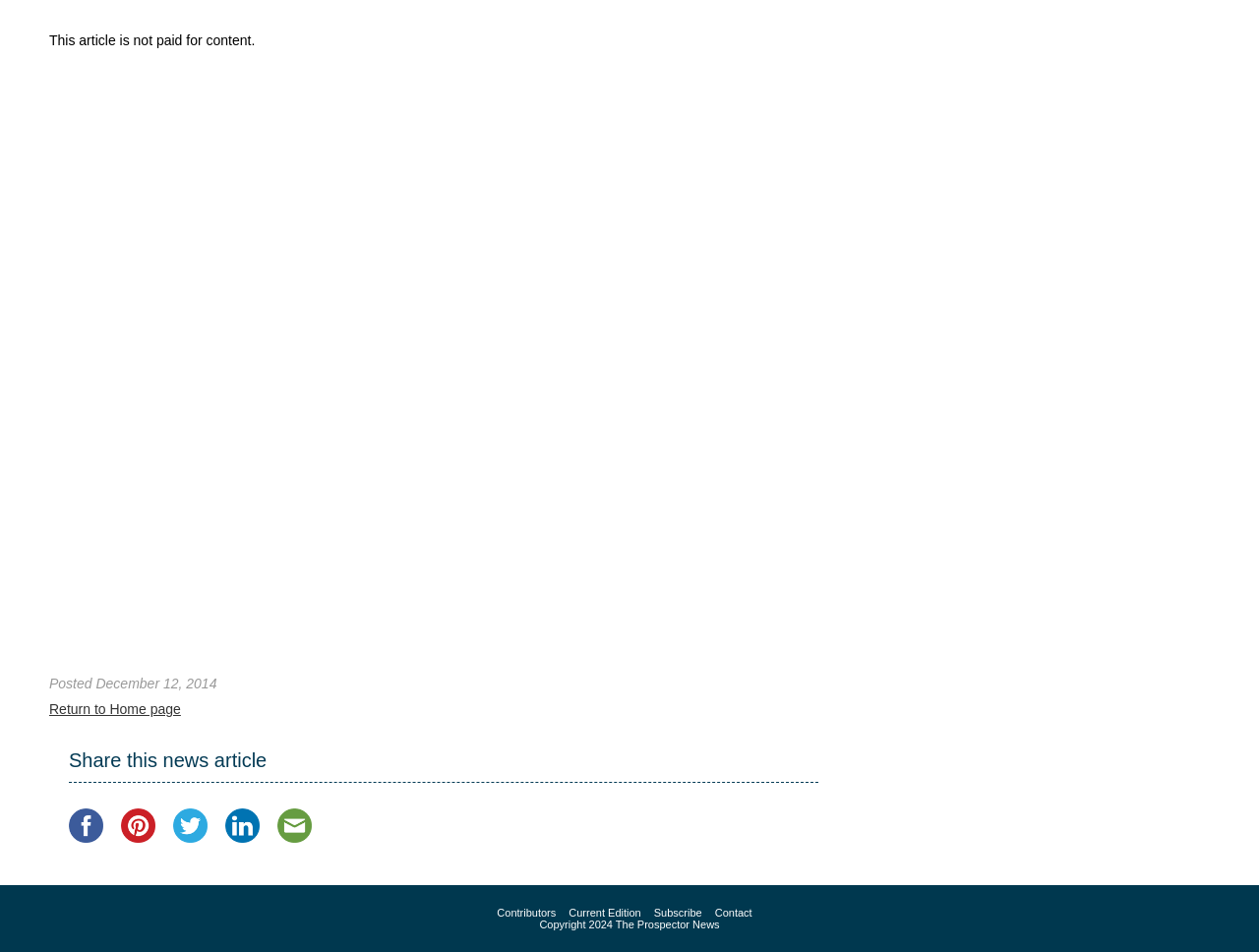What is the purpose of the 'Return to Home page' link?
Using the information from the image, answer the question thoroughly.

The 'Return to Home page' link is likely provided to allow users to easily navigate back to the home page of the website, perhaps to explore other articles or sections.